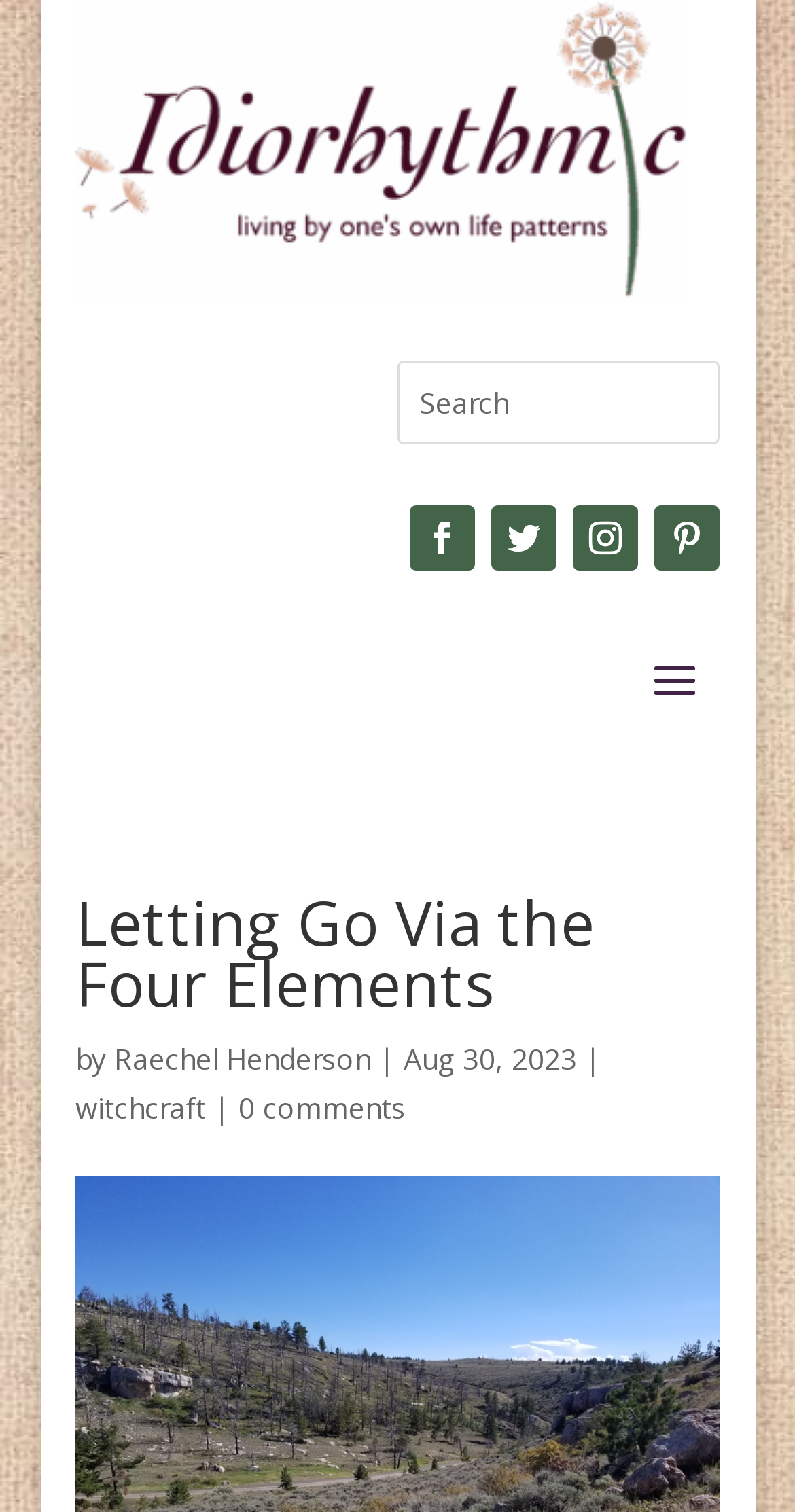Determine the bounding box coordinates of the clickable element to complete this instruction: "view Raechel Henderson's profile". Provide the coordinates in the format of four float numbers between 0 and 1, [left, top, right, bottom].

[0.144, 0.687, 0.467, 0.713]